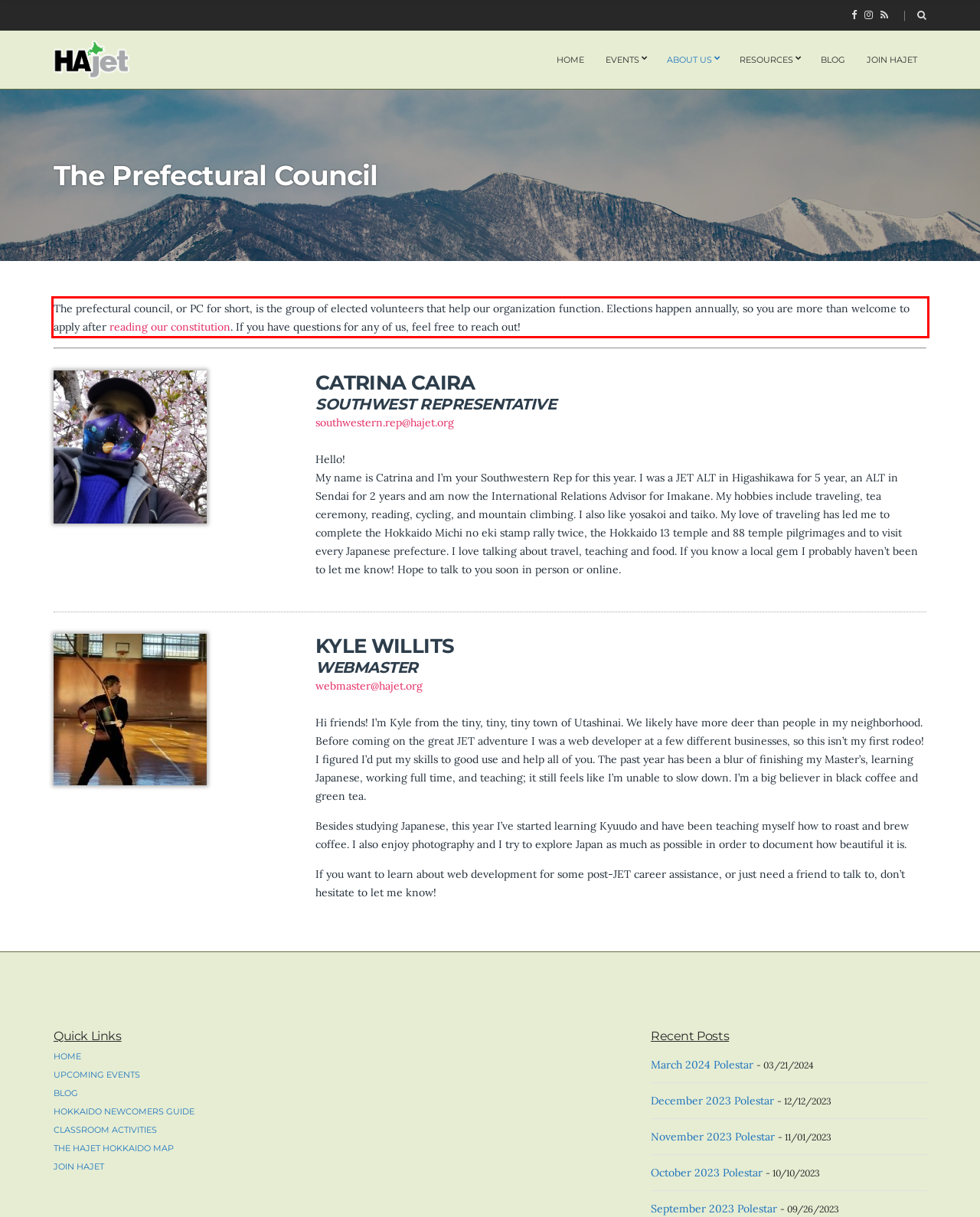You are looking at a screenshot of a webpage with a red rectangle bounding box. Use OCR to identify and extract the text content found inside this red bounding box.

The prefectural council, or PC for short, is the group of elected volunteers that help our organization function. Elections happen annually, so you are more than welcome to apply after reading our constitution. If you have questions for any of us, feel free to reach out!